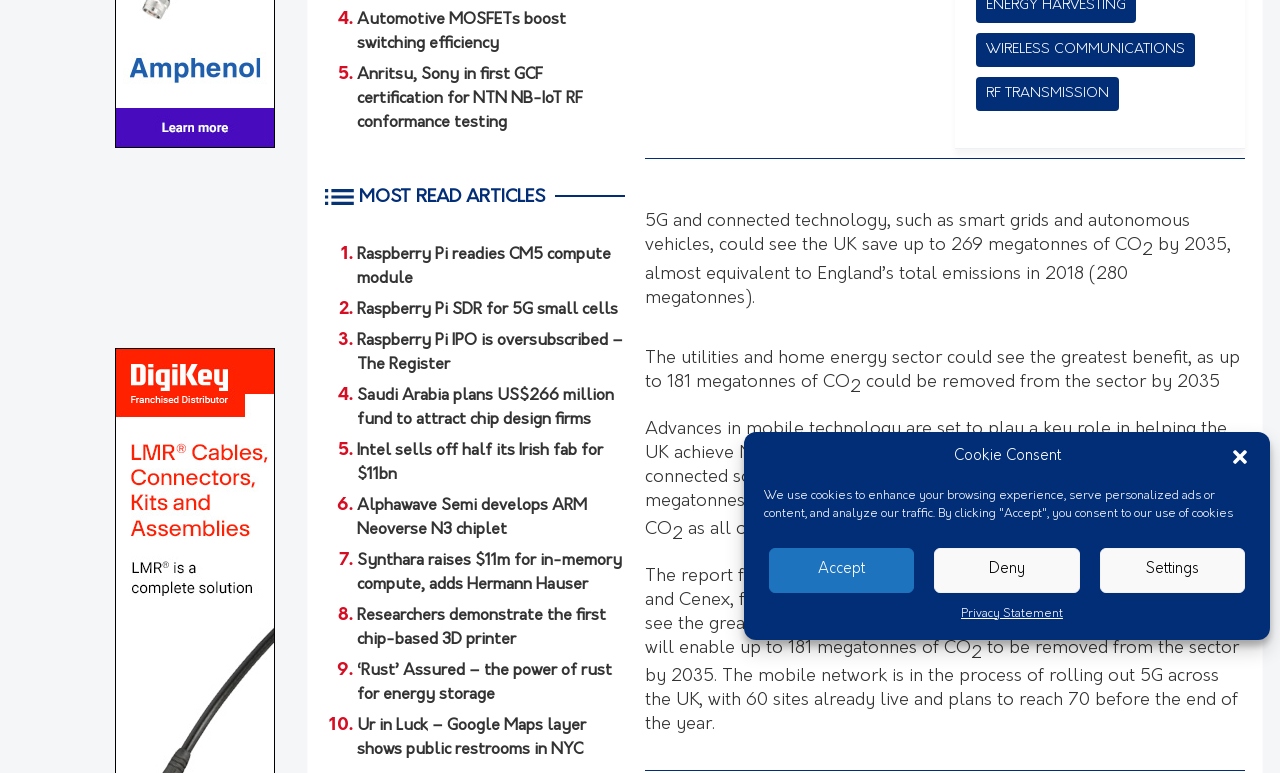Using the provided element description "Automotive MOSFETs boost switching efficiency", determine the bounding box coordinates of the UI element.

[0.279, 0.011, 0.488, 0.073]